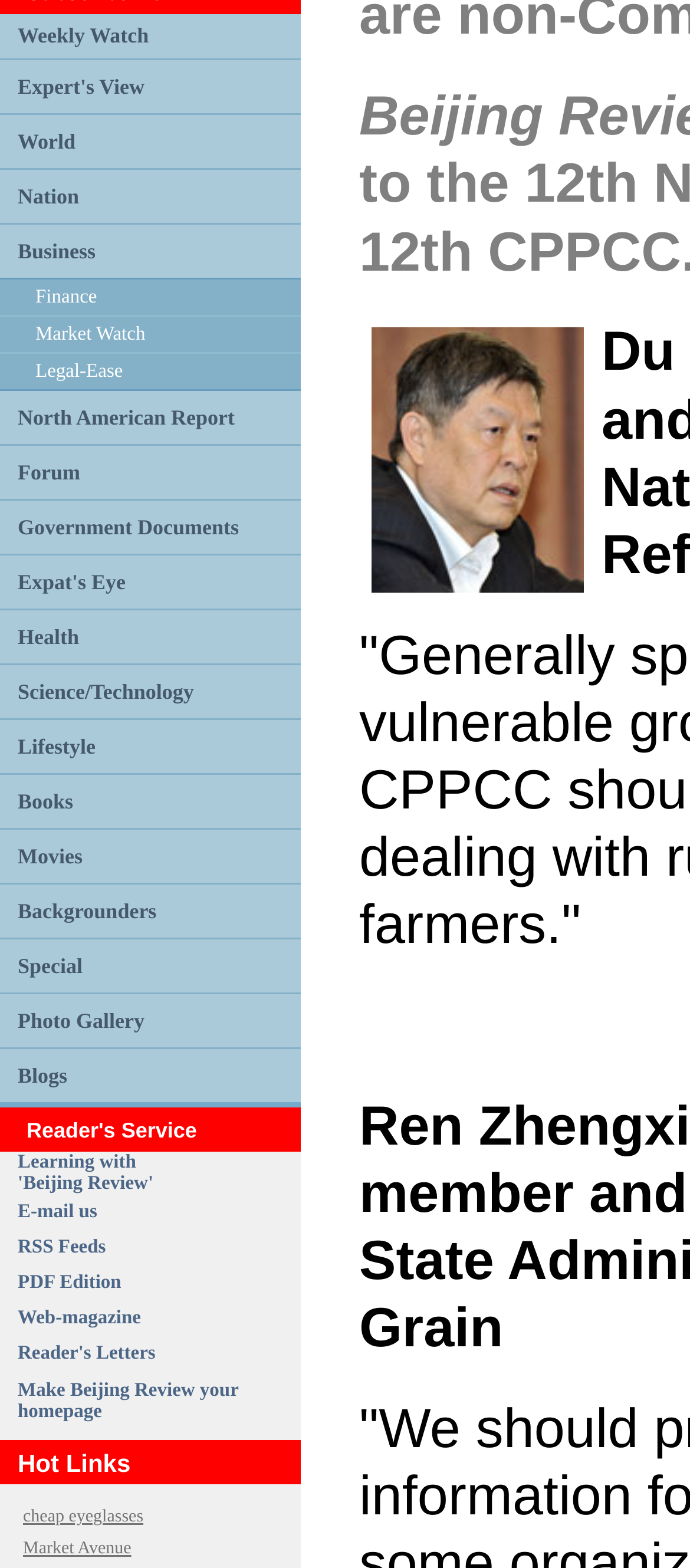Can you specify the bounding box coordinates of the area that needs to be clicked to fulfill the following instruction: "Check Market Watch"?

[0.051, 0.206, 0.211, 0.22]